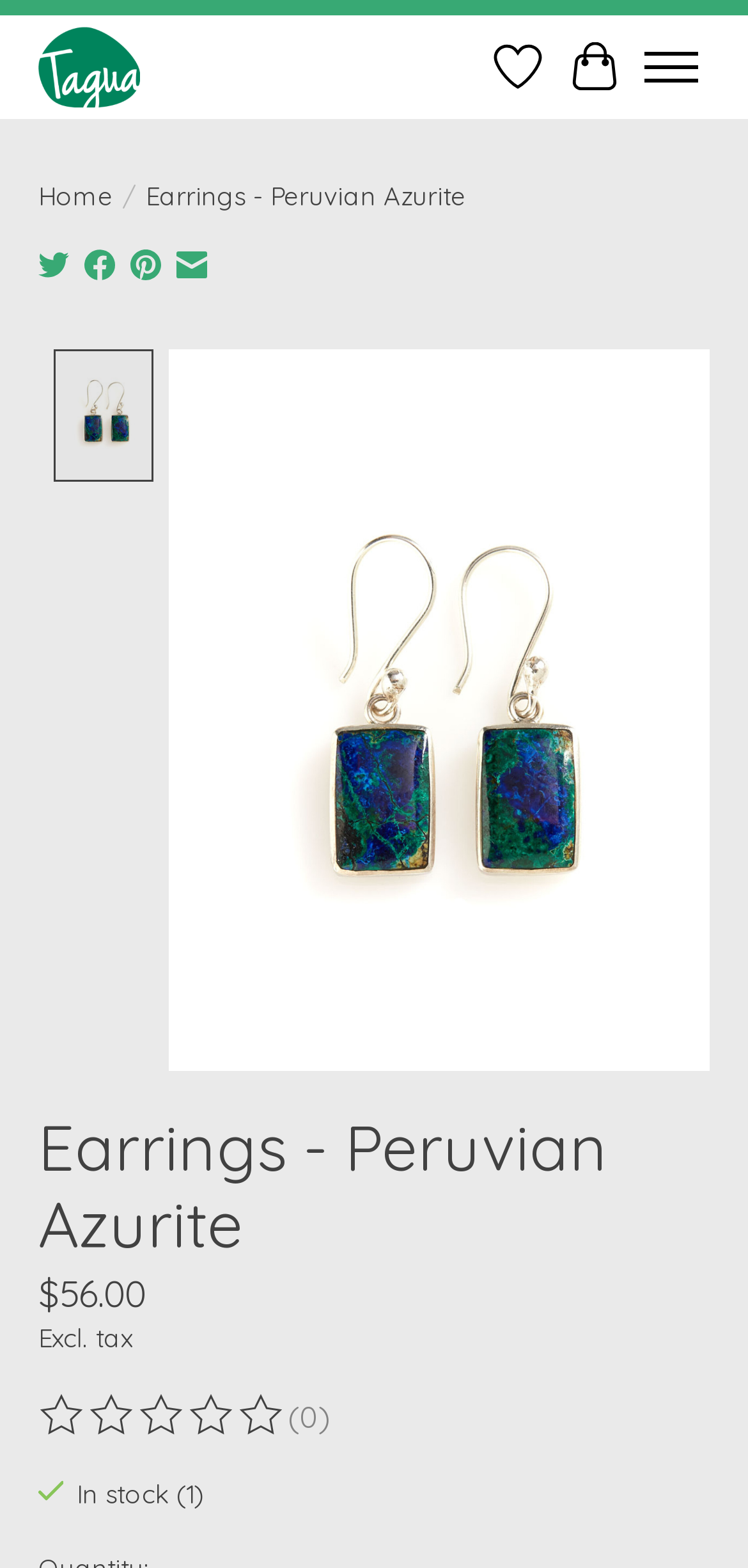How many reviews does the product have?
Answer the question with a detailed explanation, including all necessary information.

The number of reviews can be found next to the 'Read reviews' link, where it is stated as '(0)'.